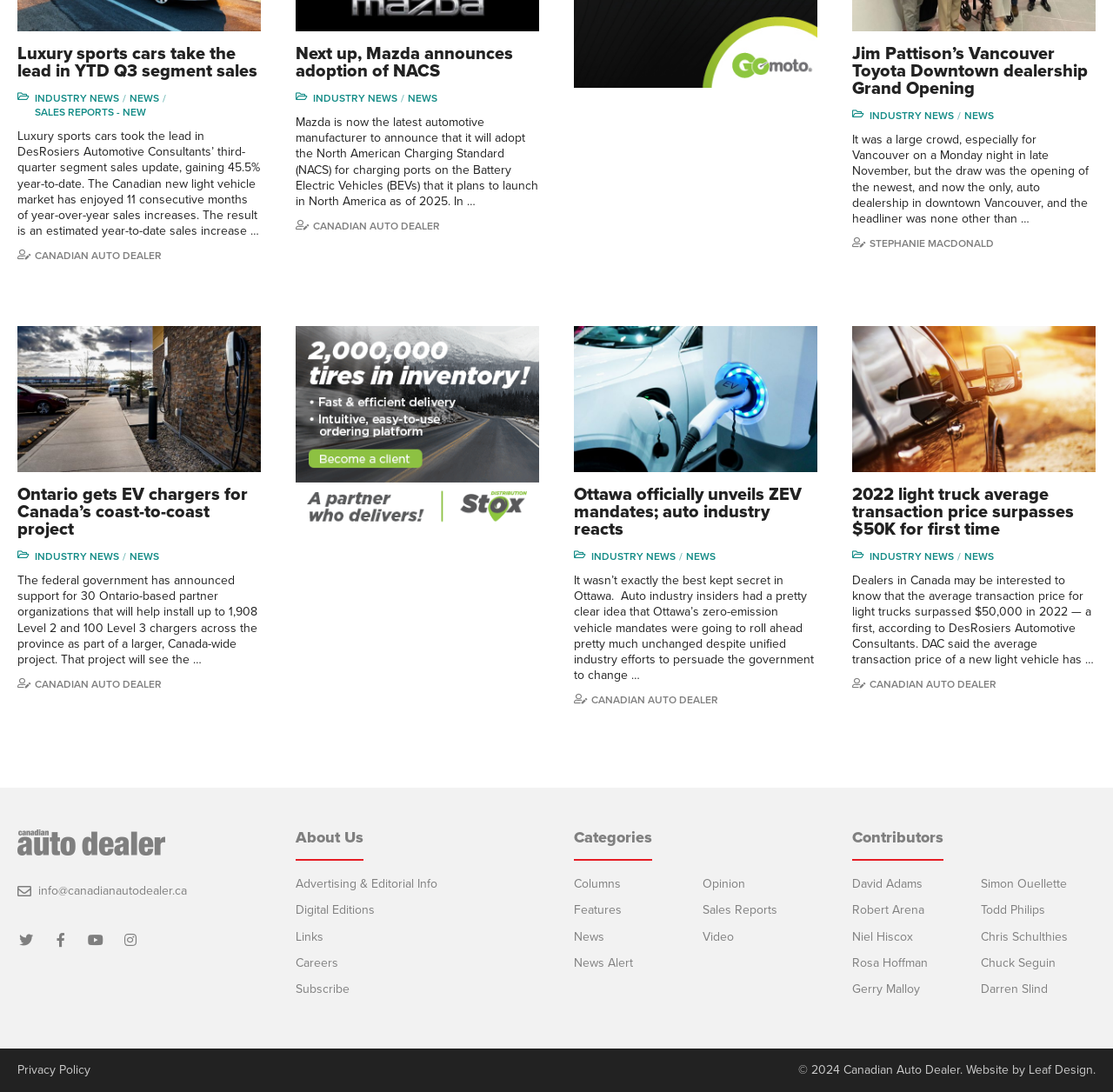What is the main topic of this website?
Respond with a short answer, either a single word or a phrase, based on the image.

Auto industry news